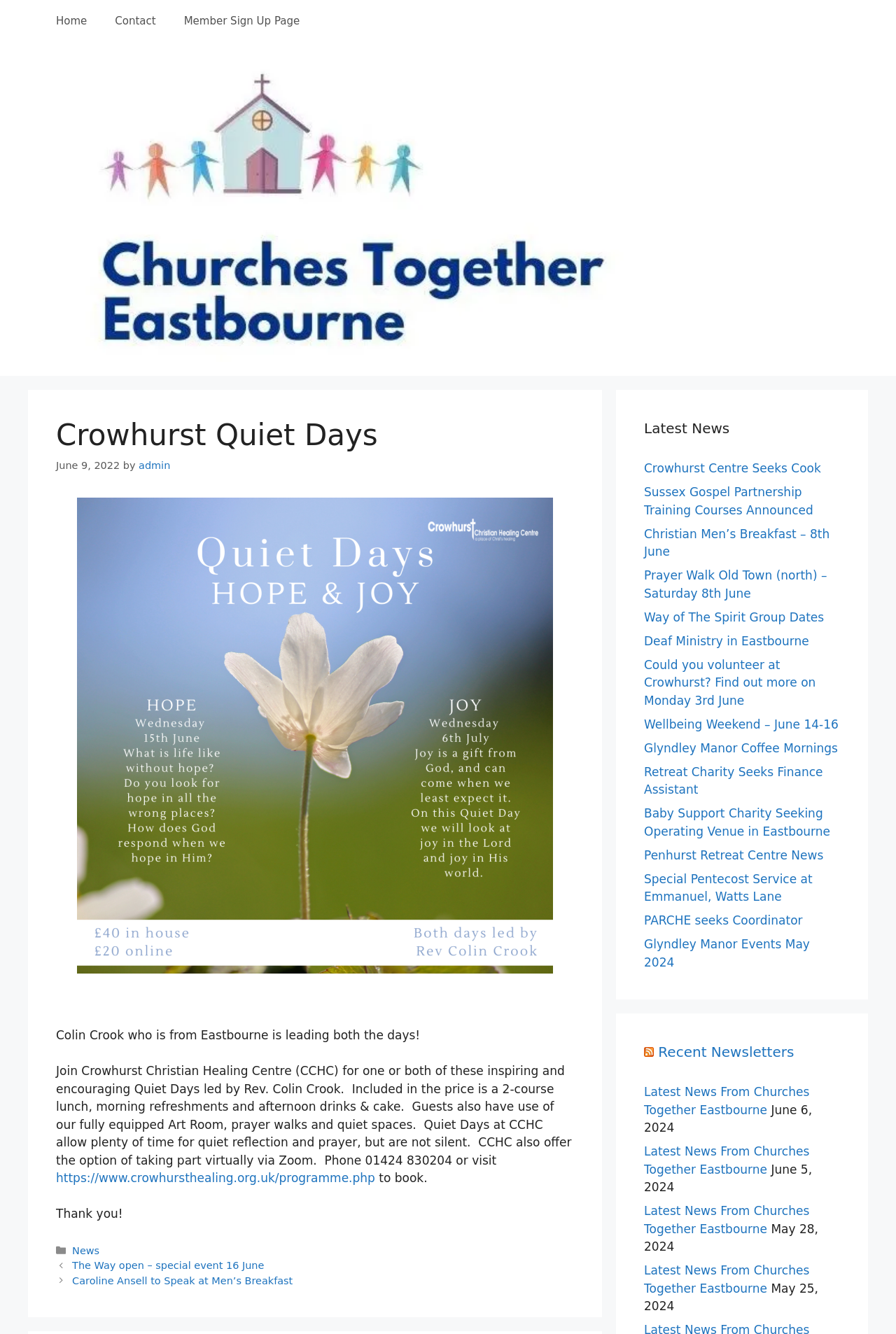Determine the bounding box coordinates of the clickable region to carry out the instruction: "Click the 'Home' link".

[0.047, 0.0, 0.113, 0.031]